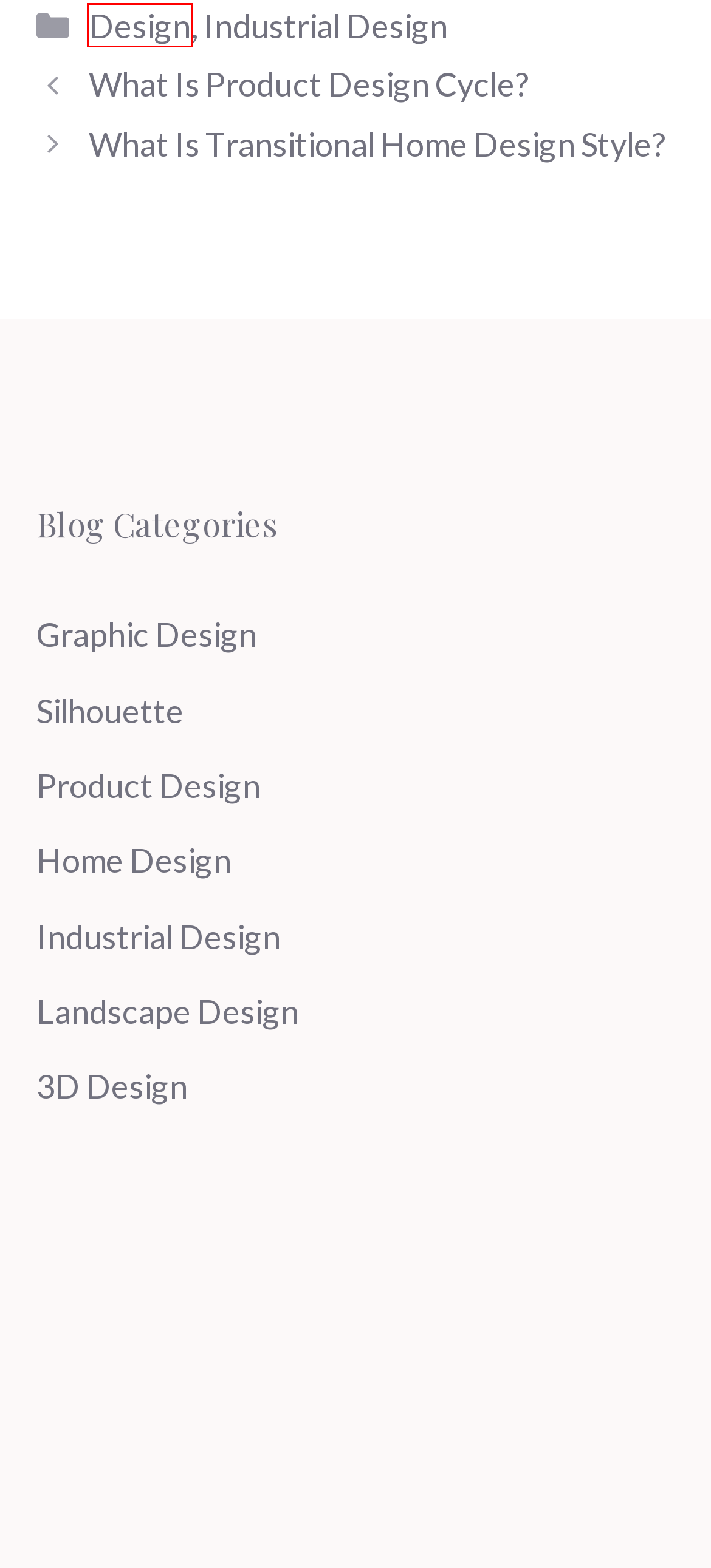Given a screenshot of a webpage with a red bounding box highlighting a UI element, determine which webpage description best matches the new webpage that appears after clicking the highlighted element. Here are the candidates:
A. What Is Transitional Home Design Style? - The Dutch Lady Designs
B. What Is Product Design Cycle? - The Dutch Lady Designs
C. Design Archives - The Dutch Lady Designs
D. Silhouette Archives - The Dutch Lady Designs
E. Graphic Design Archives - The Dutch Lady Designs
F. Landscape Design Archives - The Dutch Lady Designs
G. Home Design Archives - The Dutch Lady Designs
H. Product Design Archives - The Dutch Lady Designs

C